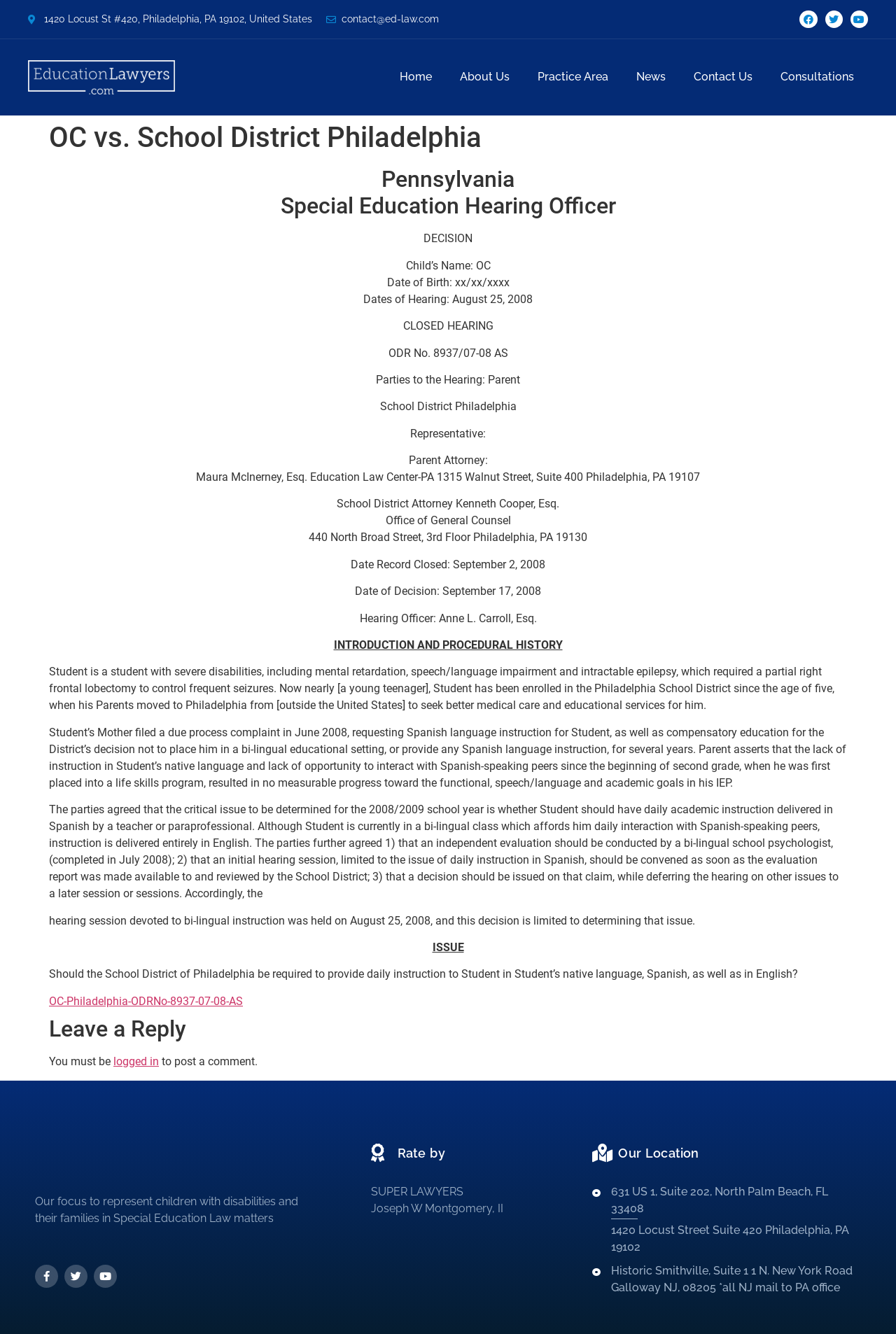Please determine the main heading text of this webpage.

OC vs. School District Philadelphia